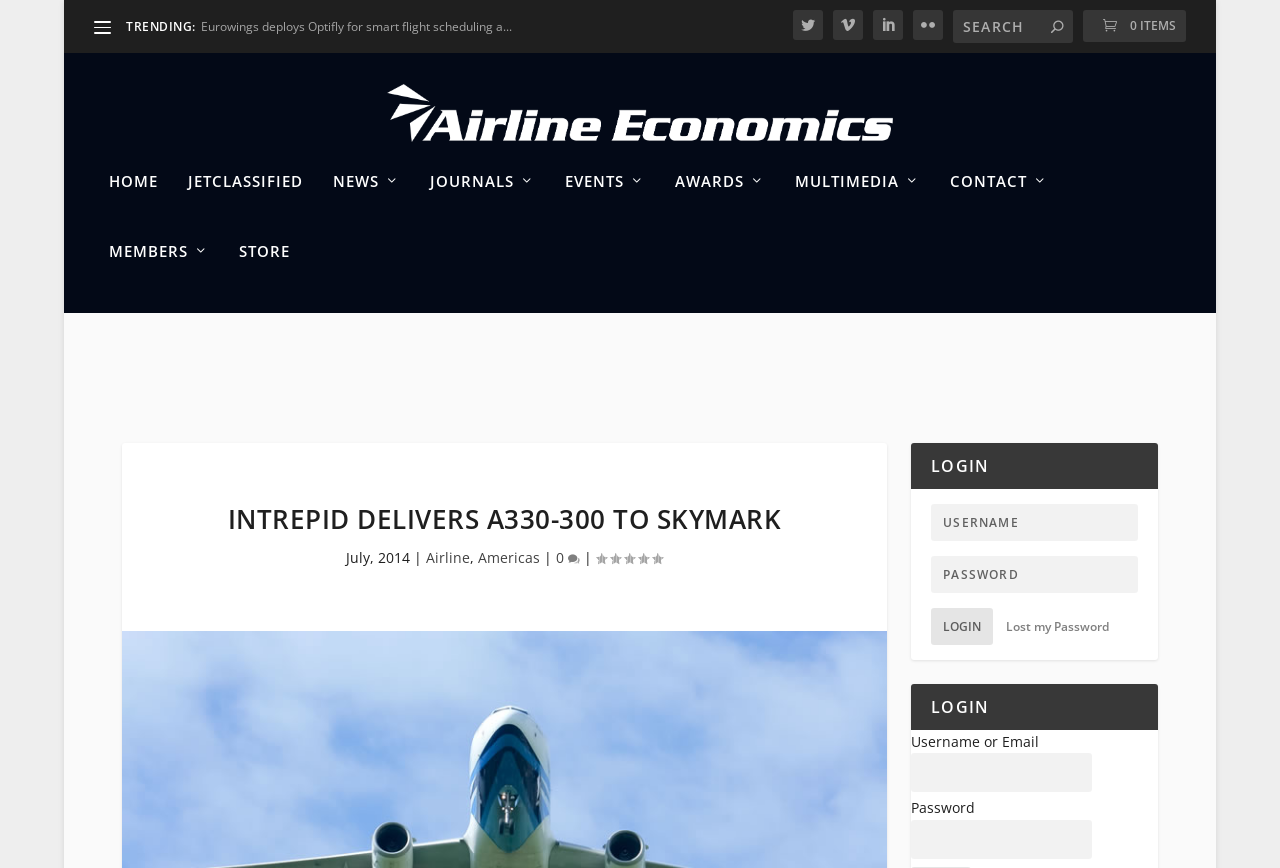Given the description: "name="log" placeholder="USERNAME"", determine the bounding box coordinates of the UI element. The coordinates should be formatted as four float numbers between 0 and 1, [left, top, right, bottom].

[0.727, 0.592, 0.889, 0.635]